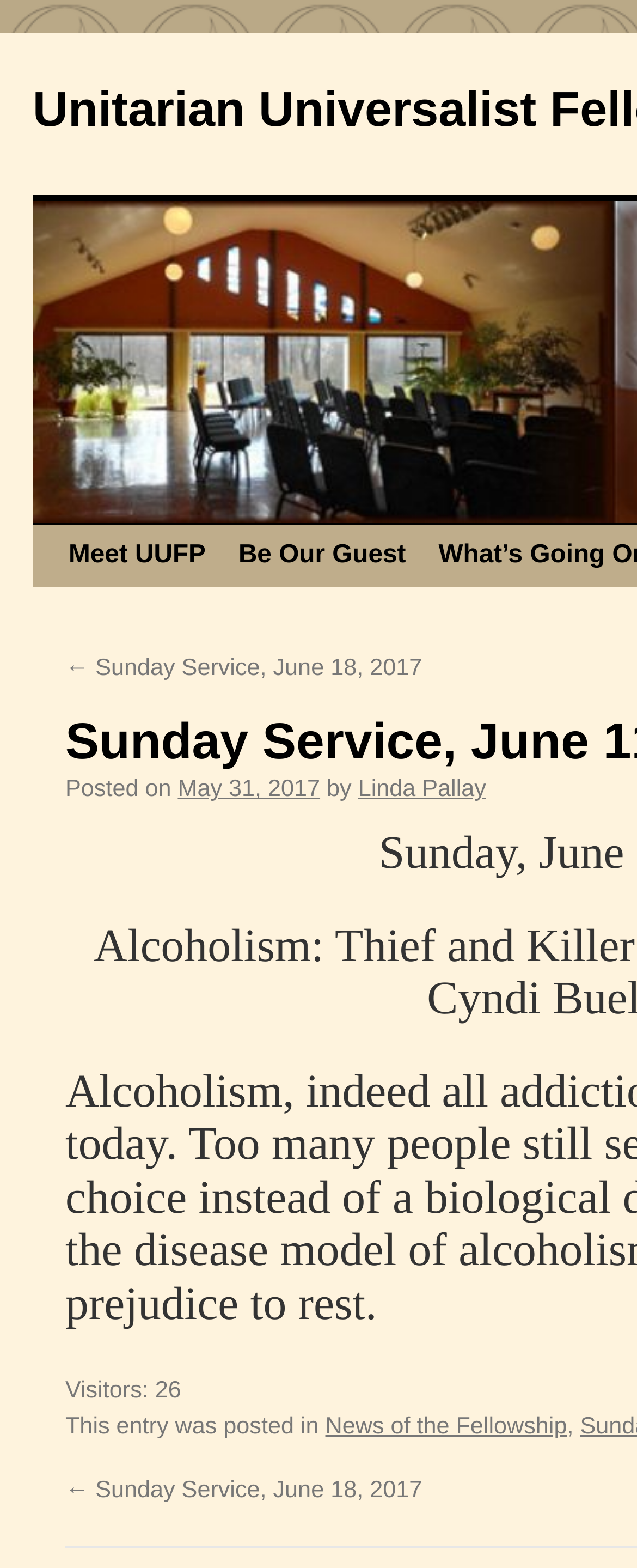Locate the bounding box coordinates of the clickable region necessary to complete the following instruction: "View News of the Fellowship page". Provide the coordinates in the format of four float numbers between 0 and 1, i.e., [left, top, right, bottom].

[0.511, 0.902, 0.89, 0.919]